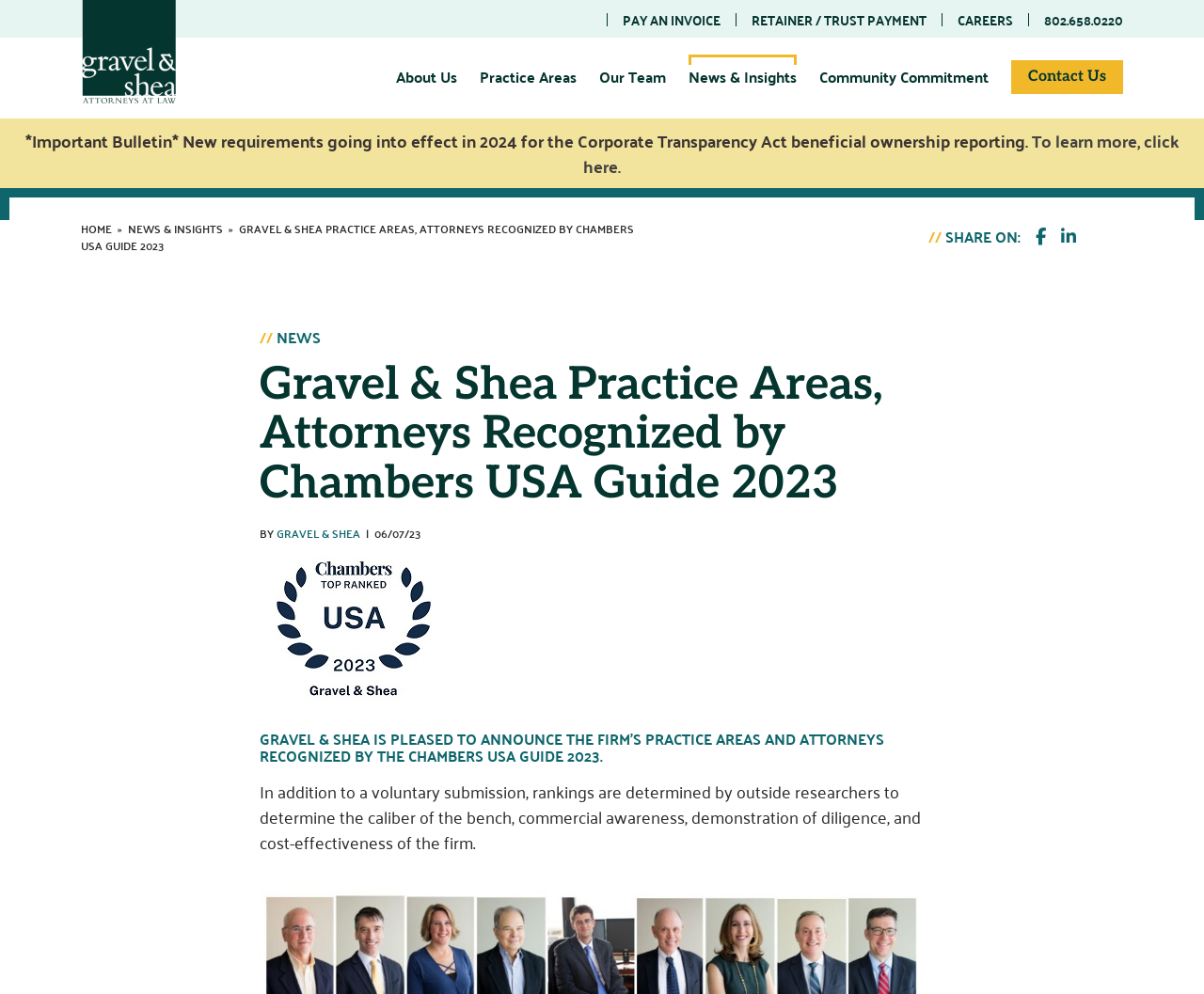What is the law firm's name?
Please use the visual content to give a single word or phrase answer.

Gravel & Shea